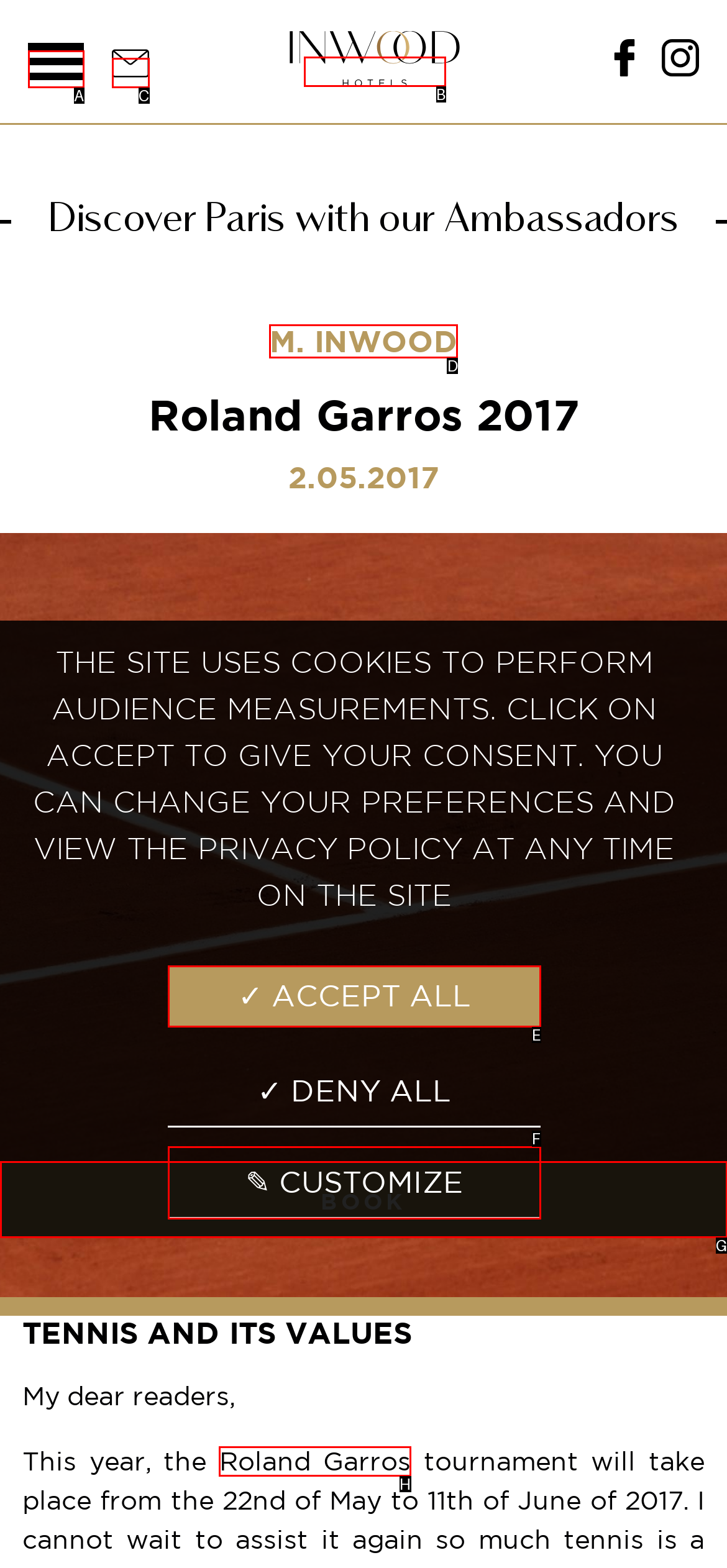From the given choices, determine which HTML element aligns with the description: aria-label="Contact" title="Contact" Respond with the letter of the appropriate option.

C